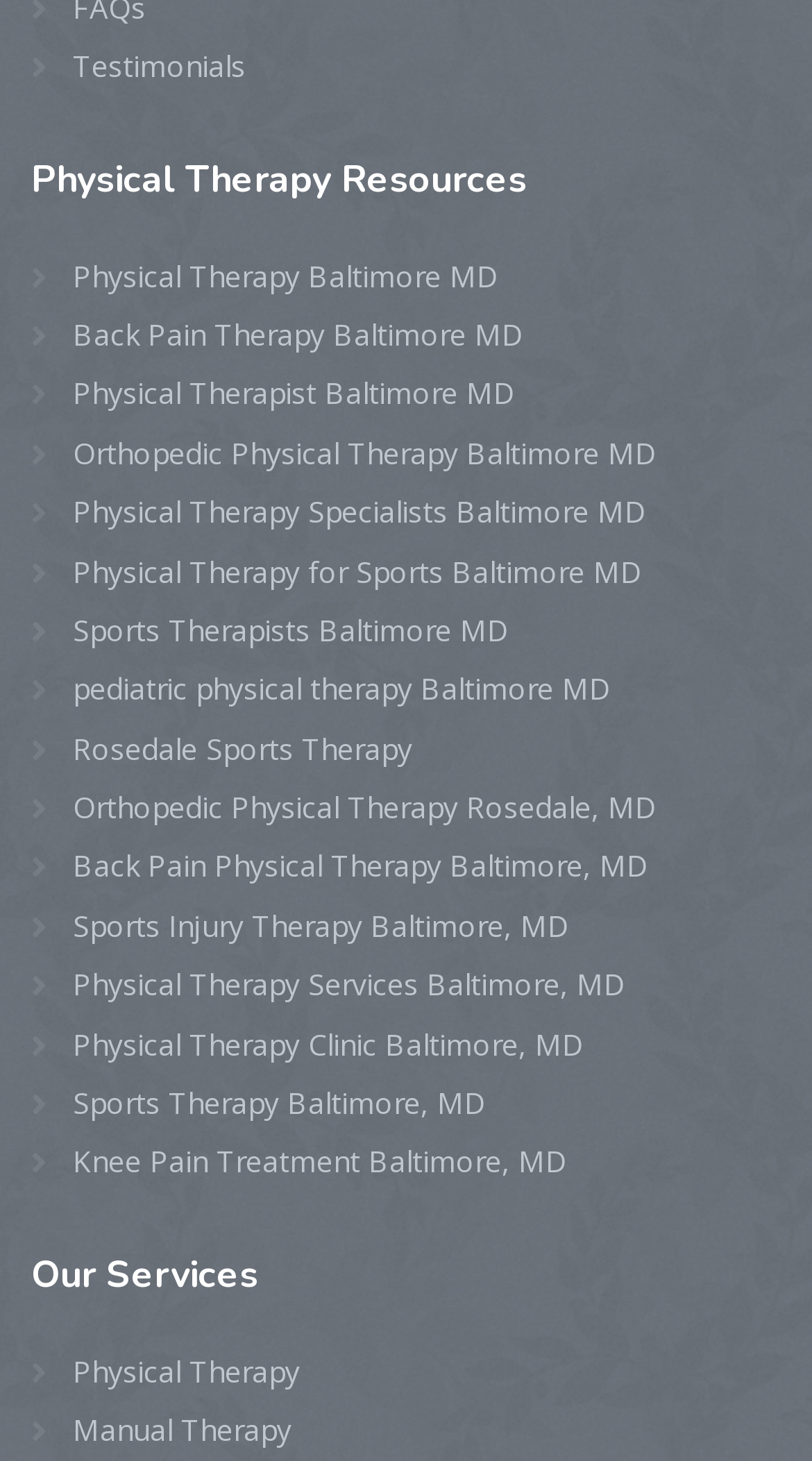Please identify the bounding box coordinates of the element's region that needs to be clicked to fulfill the following instruction: "Explore Our Services". The bounding box coordinates should consist of four float numbers between 0 and 1, i.e., [left, top, right, bottom].

[0.038, 0.859, 0.962, 0.887]